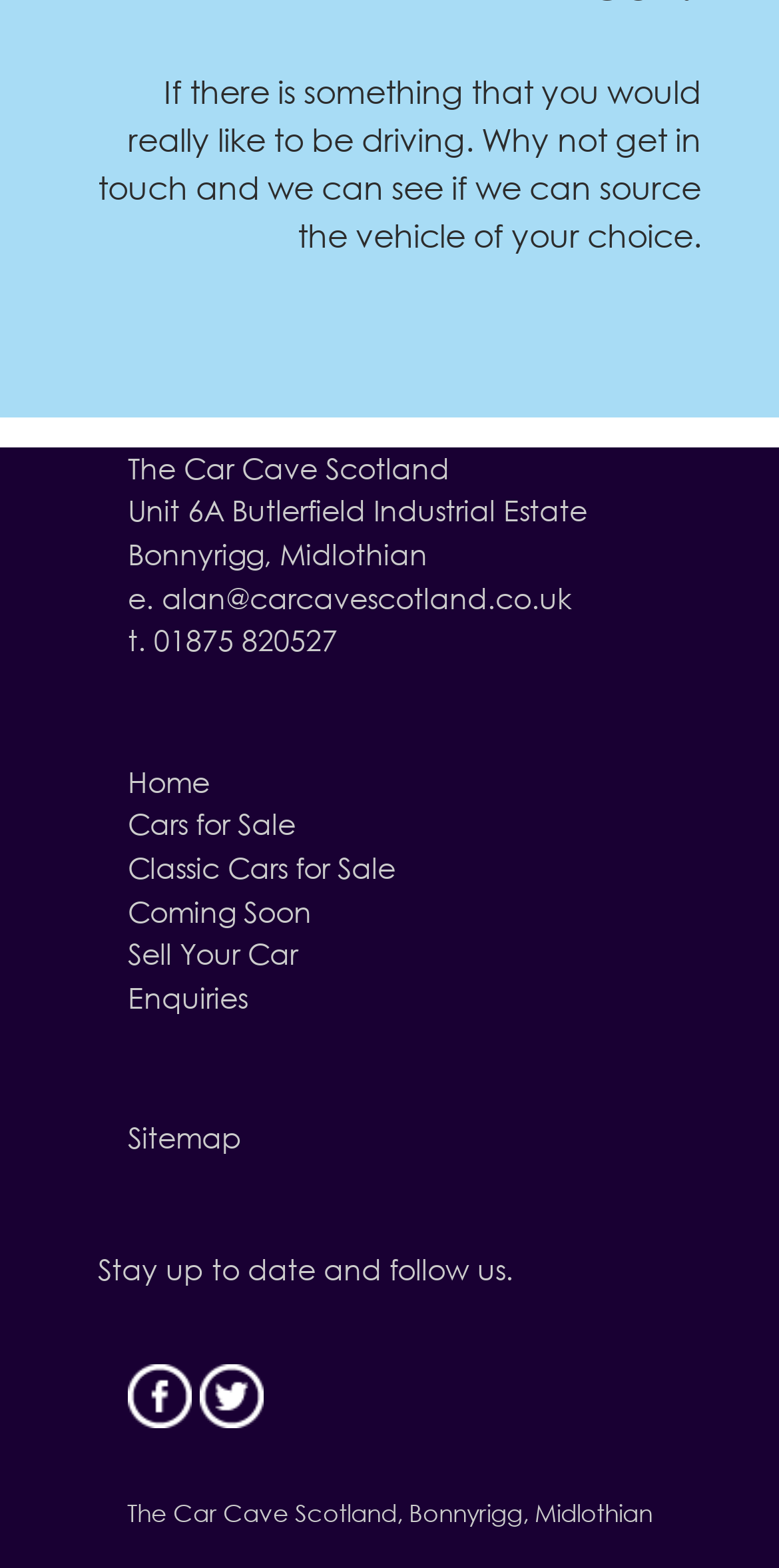Identify the bounding box coordinates of the part that should be clicked to carry out this instruction: "View the home page".

[0.164, 0.487, 0.269, 0.509]